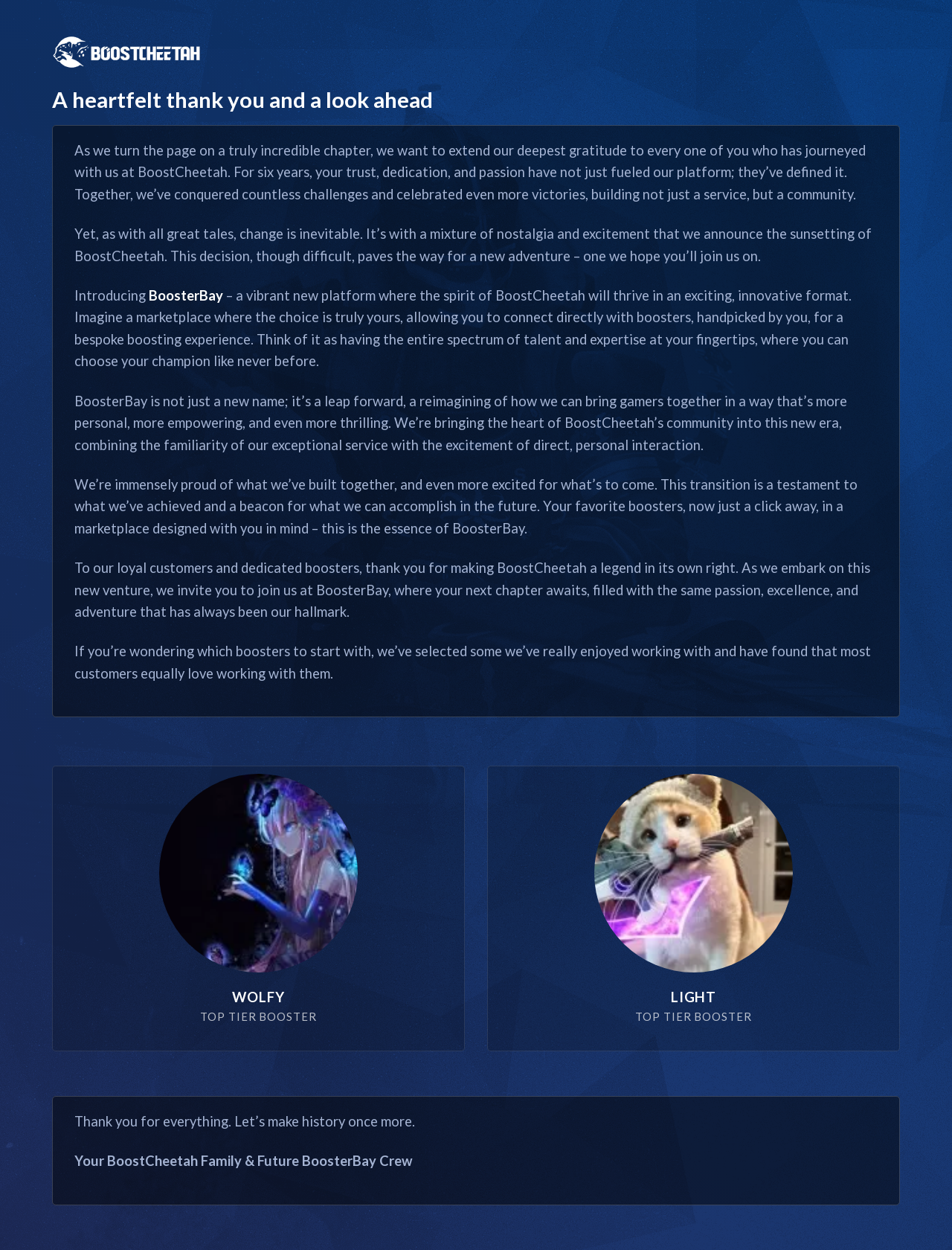What is the tone of the webpage?
Examine the image and provide an in-depth answer to the question.

The webpage expresses gratitude to the customers and boosters of BoostCheetah and excitement for the new venture, BoosterBay, conveying a tone of appreciation and enthusiasm.